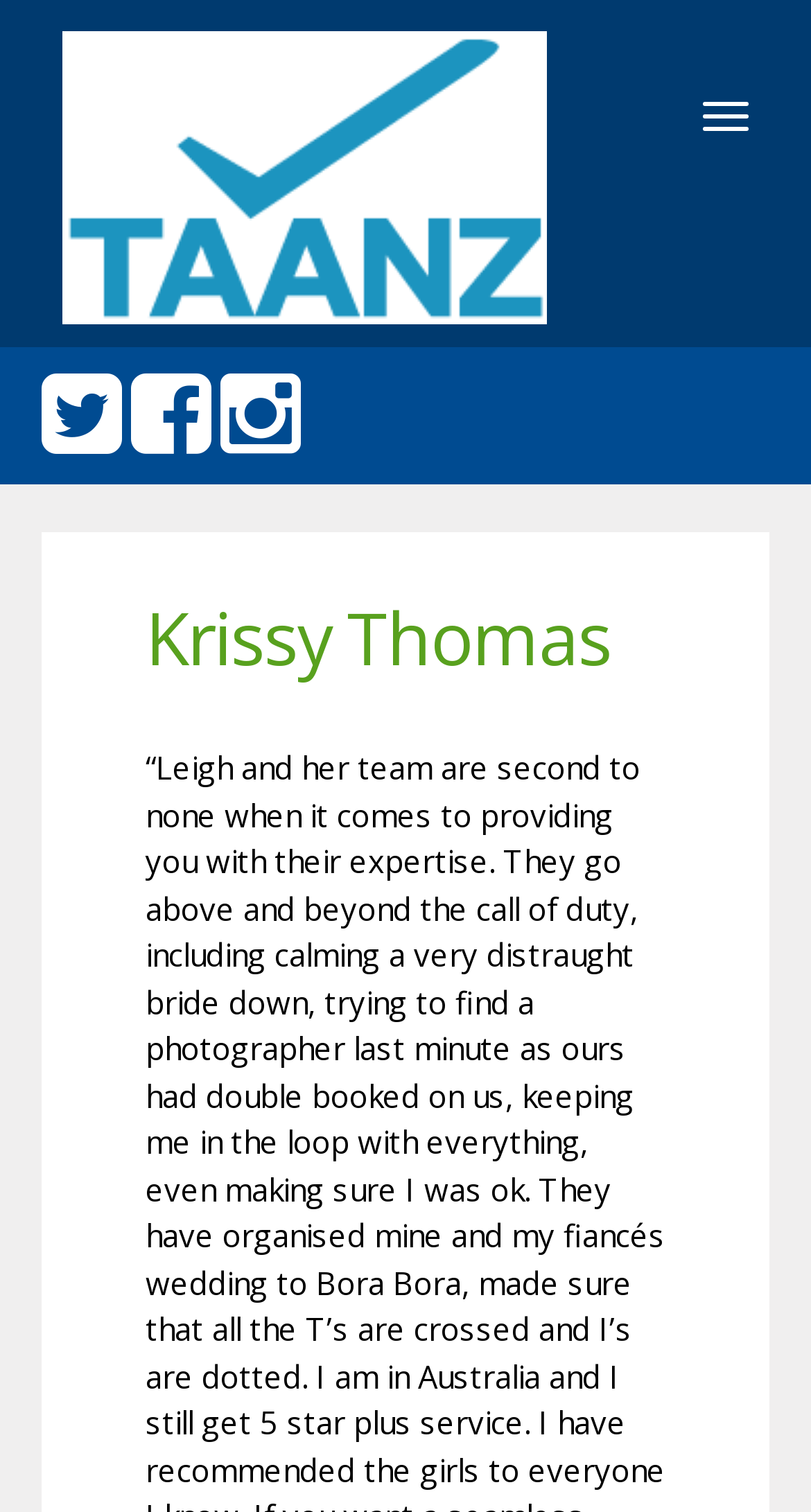Elaborate on the webpage's design and content in a detailed caption.

The webpage is about Krissy Thomas, likely a personal or professional profile page. At the top-right corner, there is a button labeled "Toggle navigation". On the top-left side, there is a link with an associated image, which is relatively large and takes up about half of the width of the page. 

Below the image, there are three links with icons, arranged horizontally and centered. The first icon is '', the second is '', and the third is ''. 

Further down, there is a heading that reads "Krissy Thomas", which is centered and takes up about two-thirds of the page's width. This heading is likely the main title of the page.